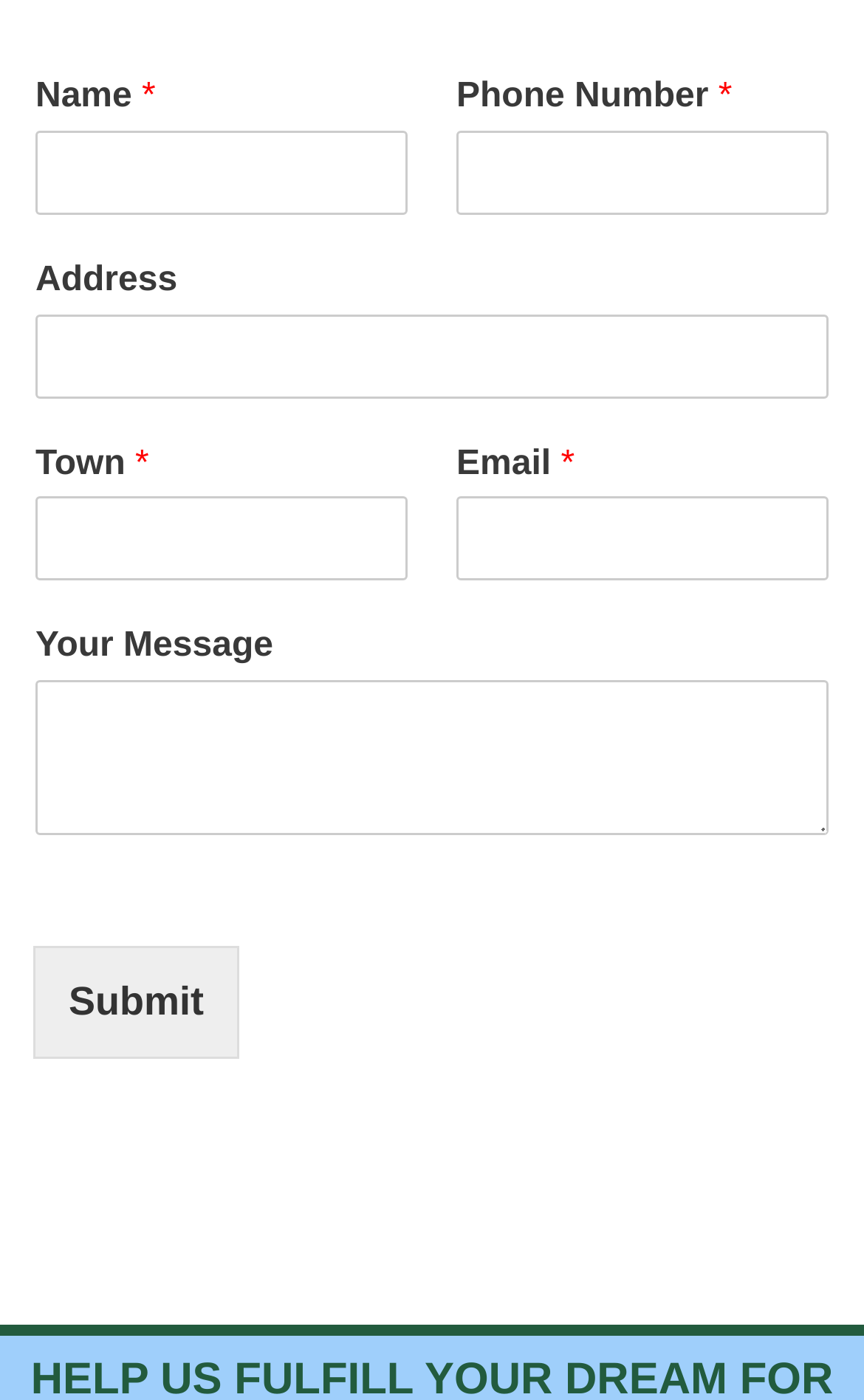Predict the bounding box of the UI element based on the description: "parent_node: Phone Number * name="wpforms[fields][3]"". The coordinates should be four float numbers between 0 and 1, formatted as [left, top, right, bottom].

[0.528, 0.093, 0.959, 0.153]